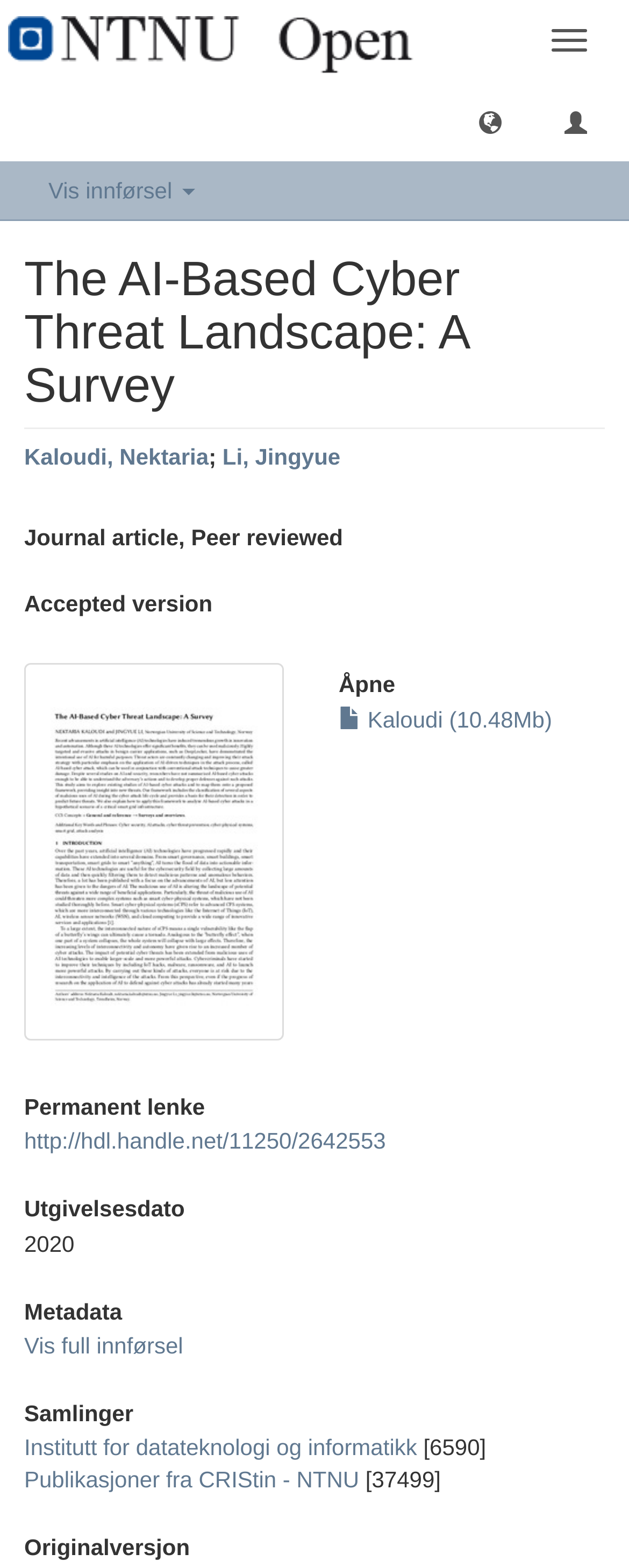Kindly determine the bounding box coordinates for the clickable area to achieve the given instruction: "View article by Kaloudi, Nektaria".

[0.038, 0.283, 0.332, 0.299]